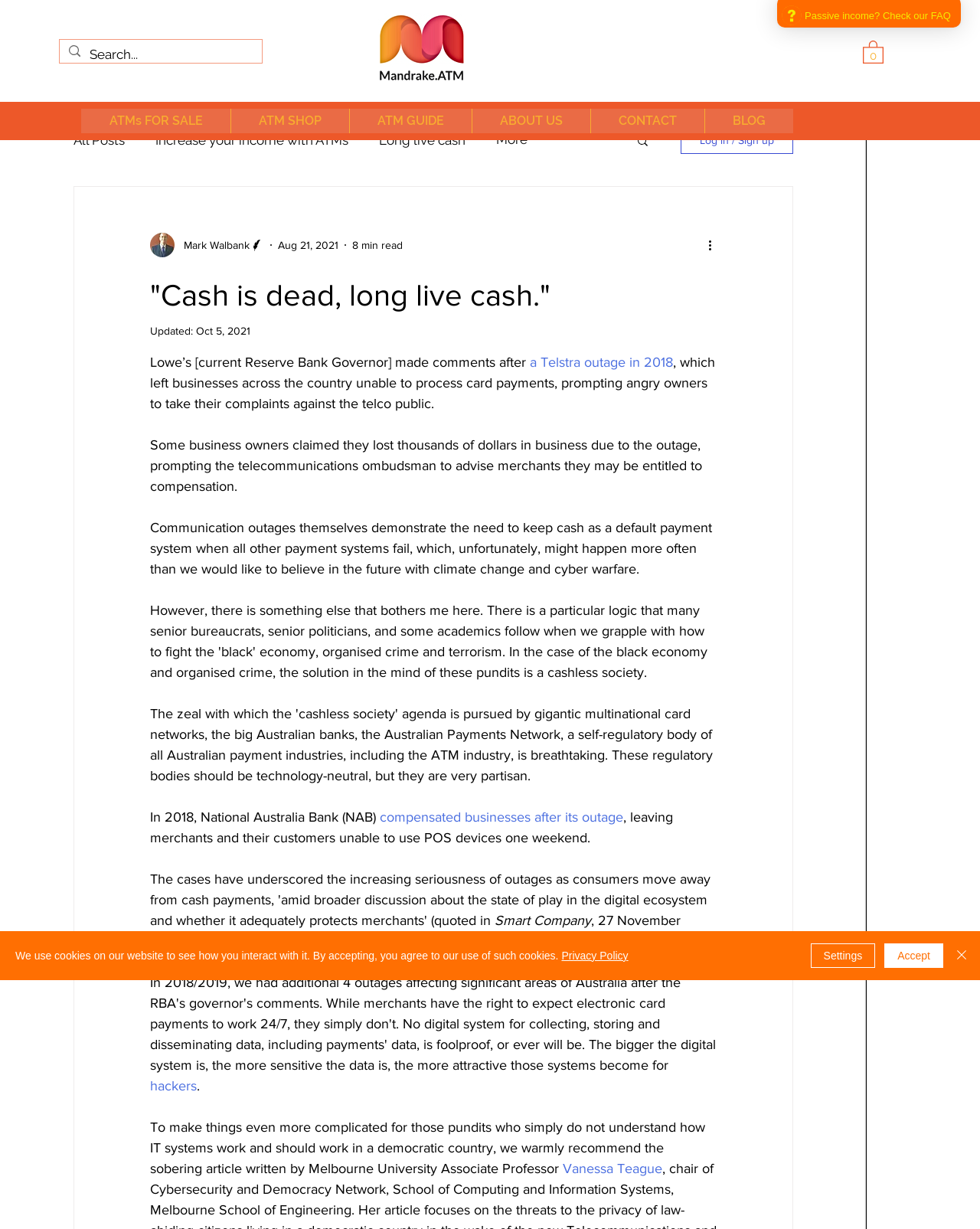Please use the details from the image to answer the following question comprehensively:
Who is the author of the article?

I found the author's name by looking at the generic element with the text 'Mark Walbank' at coordinates [0.178, 0.193, 0.255, 0.206]. This suggests that the author of the article is Mark Walbank.